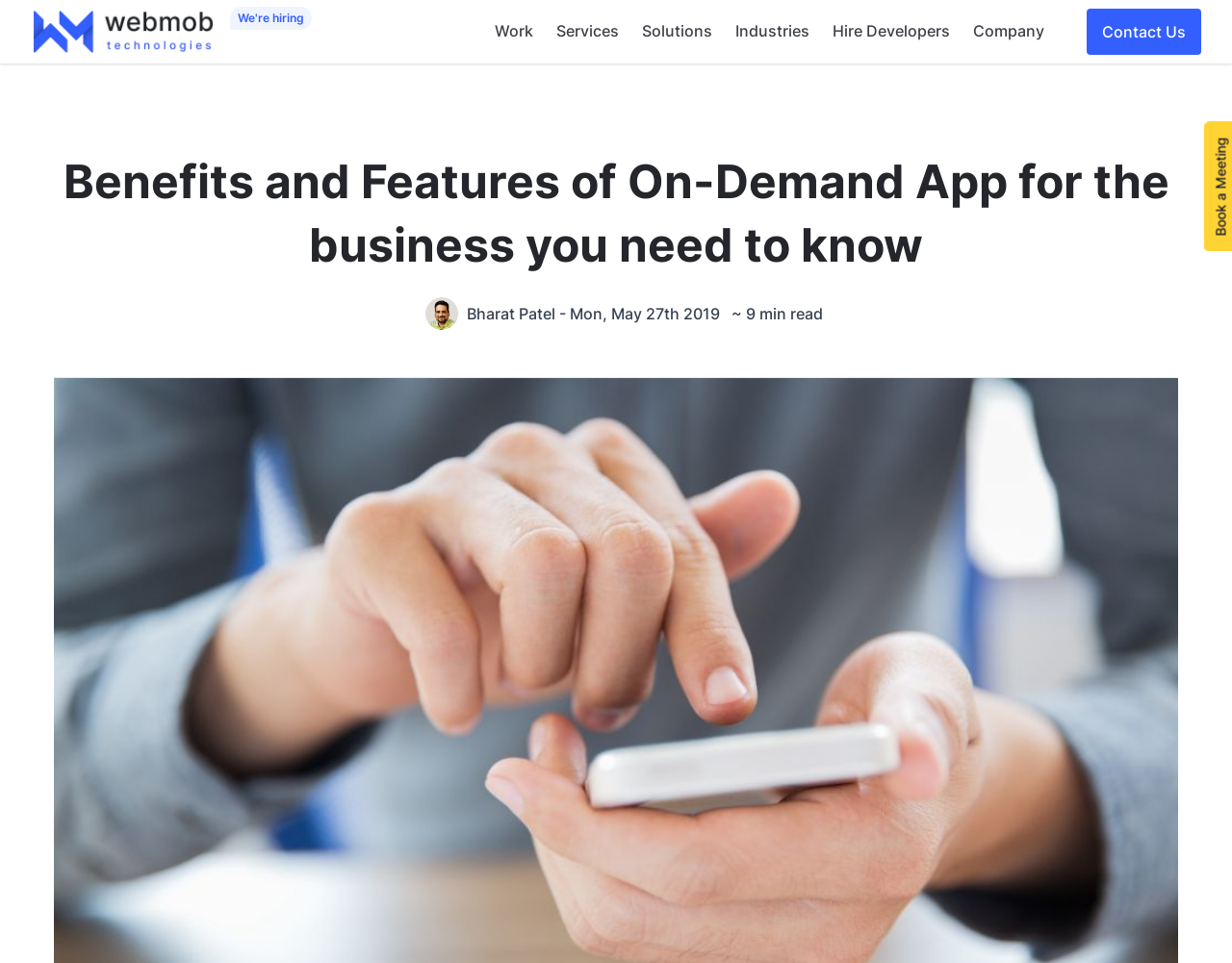Determine the bounding box coordinates of the UI element described by: "parent_node: We're hiring".

[0.025, 0.009, 0.178, 0.057]